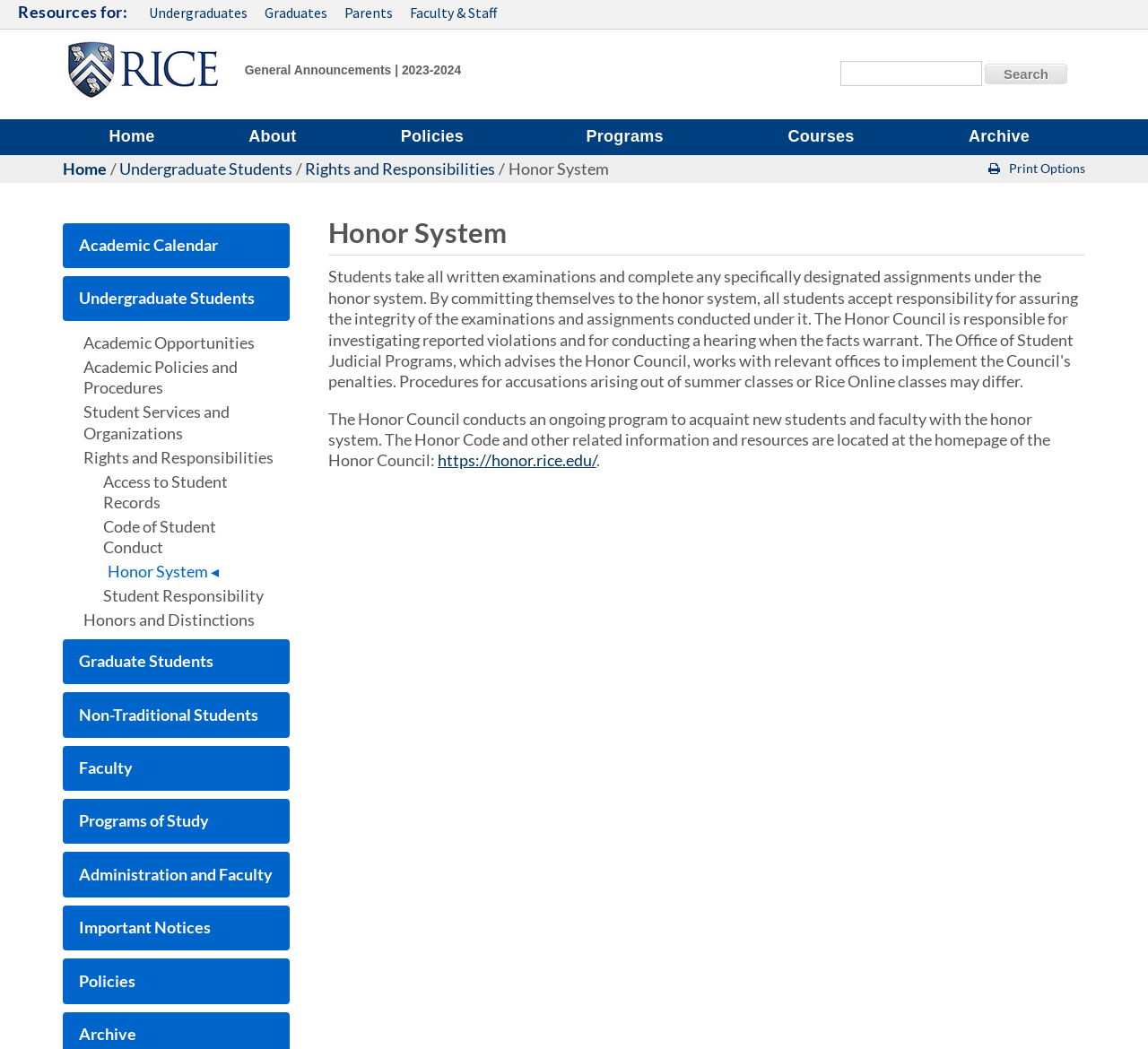Find the bounding box coordinates for the element that must be clicked to complete the instruction: "Print options". The coordinates should be four float numbers between 0 and 1, indicated as [left, top, right, bottom].

[0.861, 0.148, 0.945, 0.173]